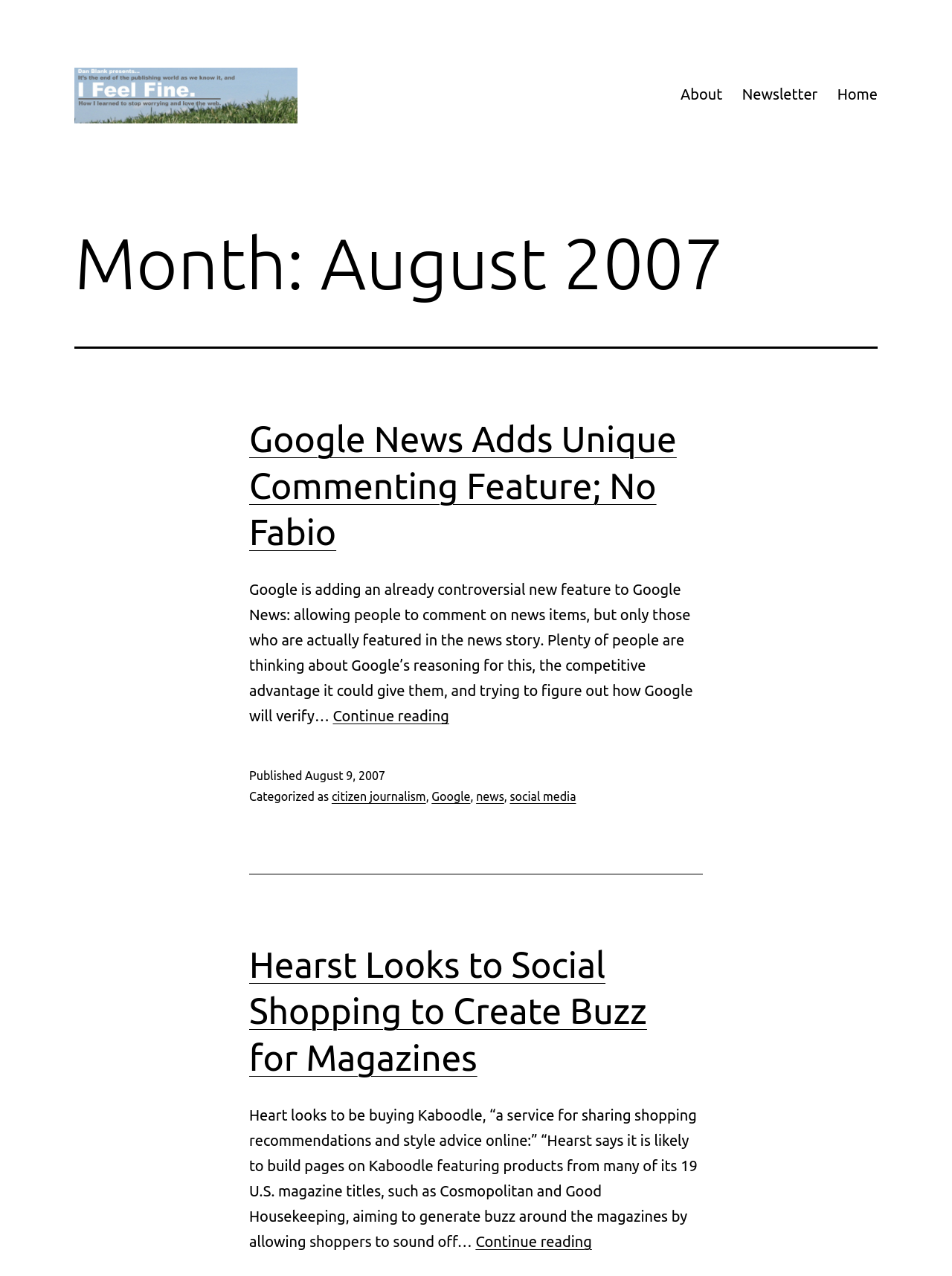Identify the bounding box coordinates for the element that needs to be clicked to fulfill this instruction: "check the newsletter". Provide the coordinates in the format of four float numbers between 0 and 1: [left, top, right, bottom].

[0.769, 0.059, 0.869, 0.088]